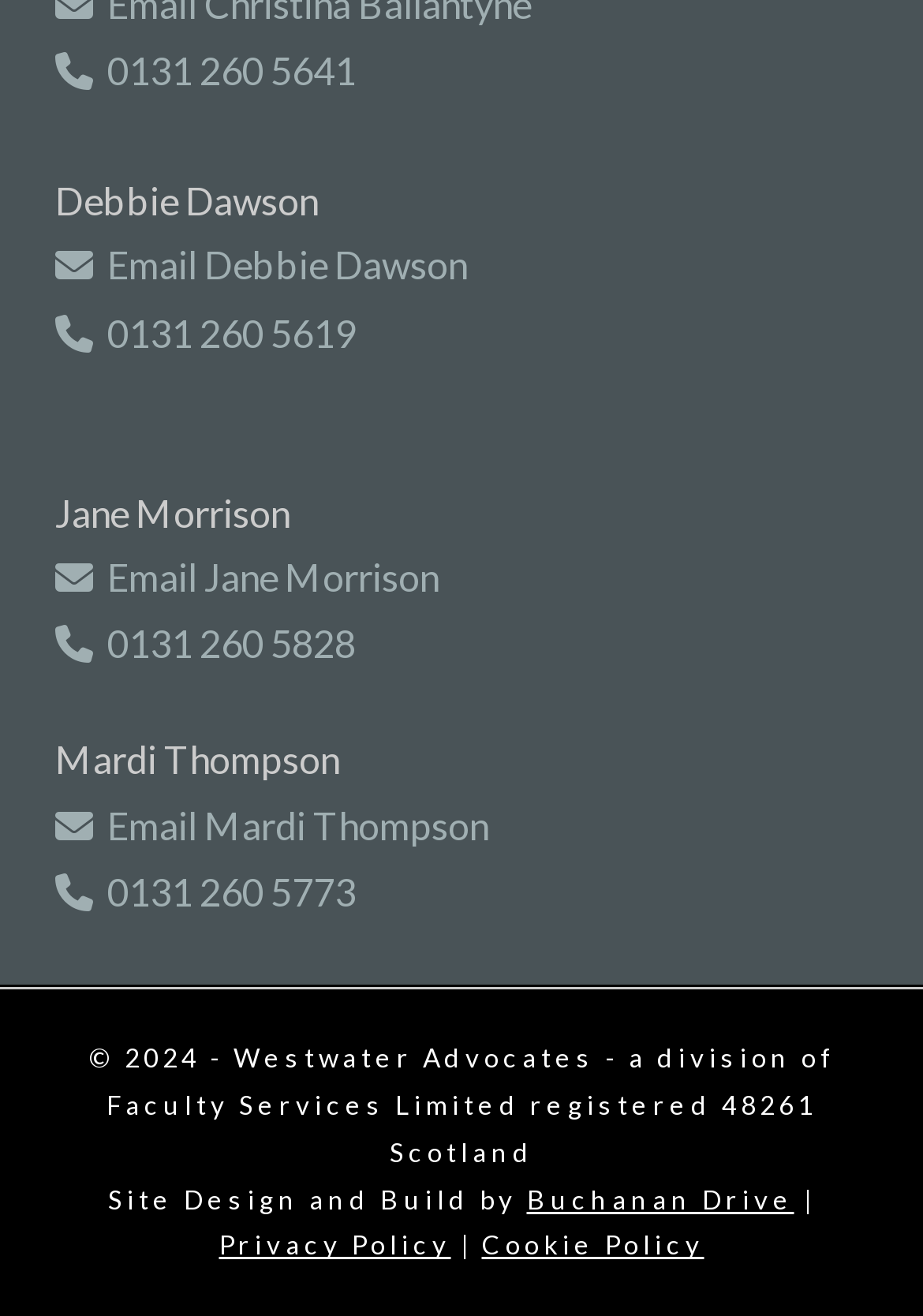Pinpoint the bounding box coordinates of the area that should be clicked to complete the following instruction: "View Privacy Policy". The coordinates must be given as four float numbers between 0 and 1, i.e., [left, top, right, bottom].

[0.237, 0.934, 0.488, 0.958]